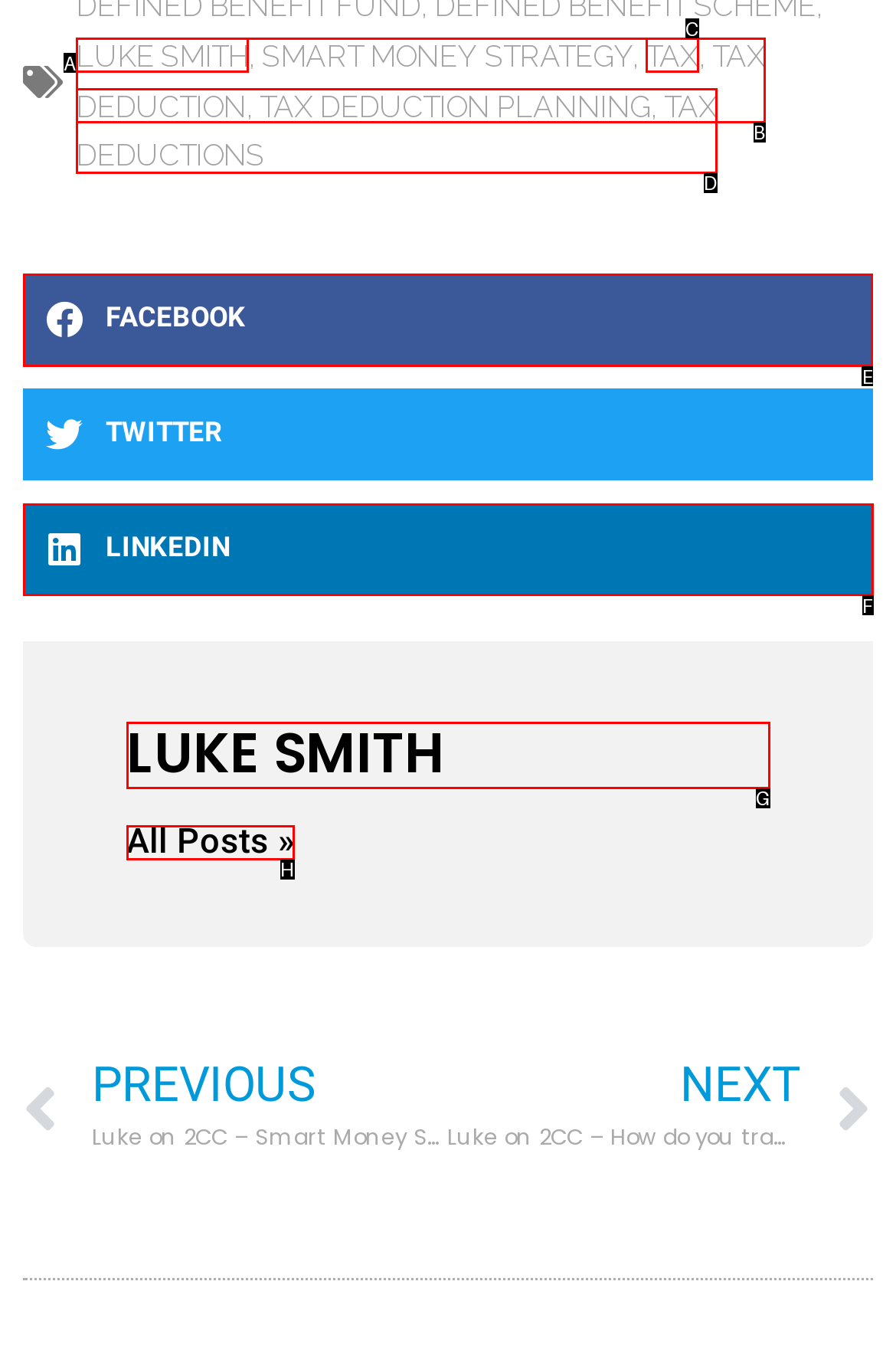Determine which letter corresponds to the UI element to click for this task: Share on Facebook
Respond with the letter from the available options.

E